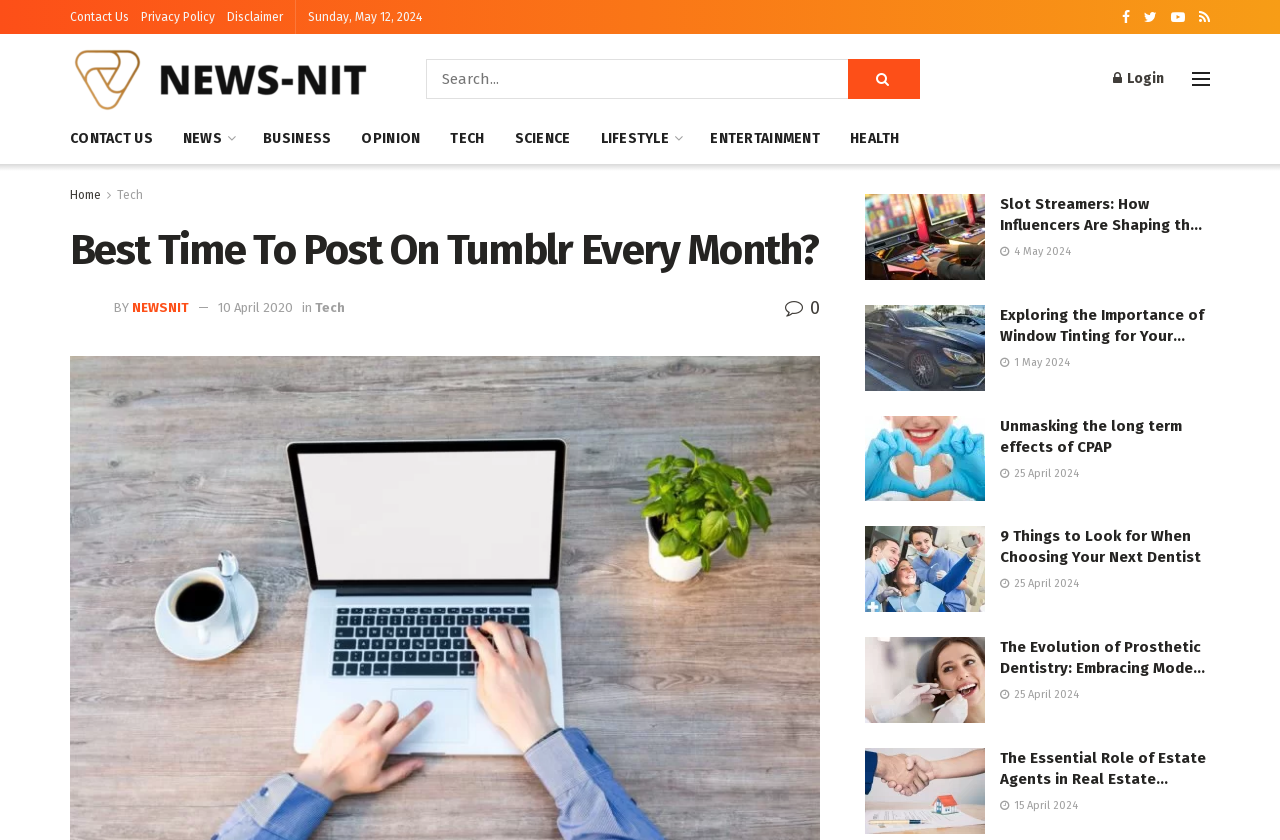Pinpoint the bounding box coordinates for the area that should be clicked to perform the following instruction: "Contact the website".

[0.055, 0.148, 0.119, 0.182]